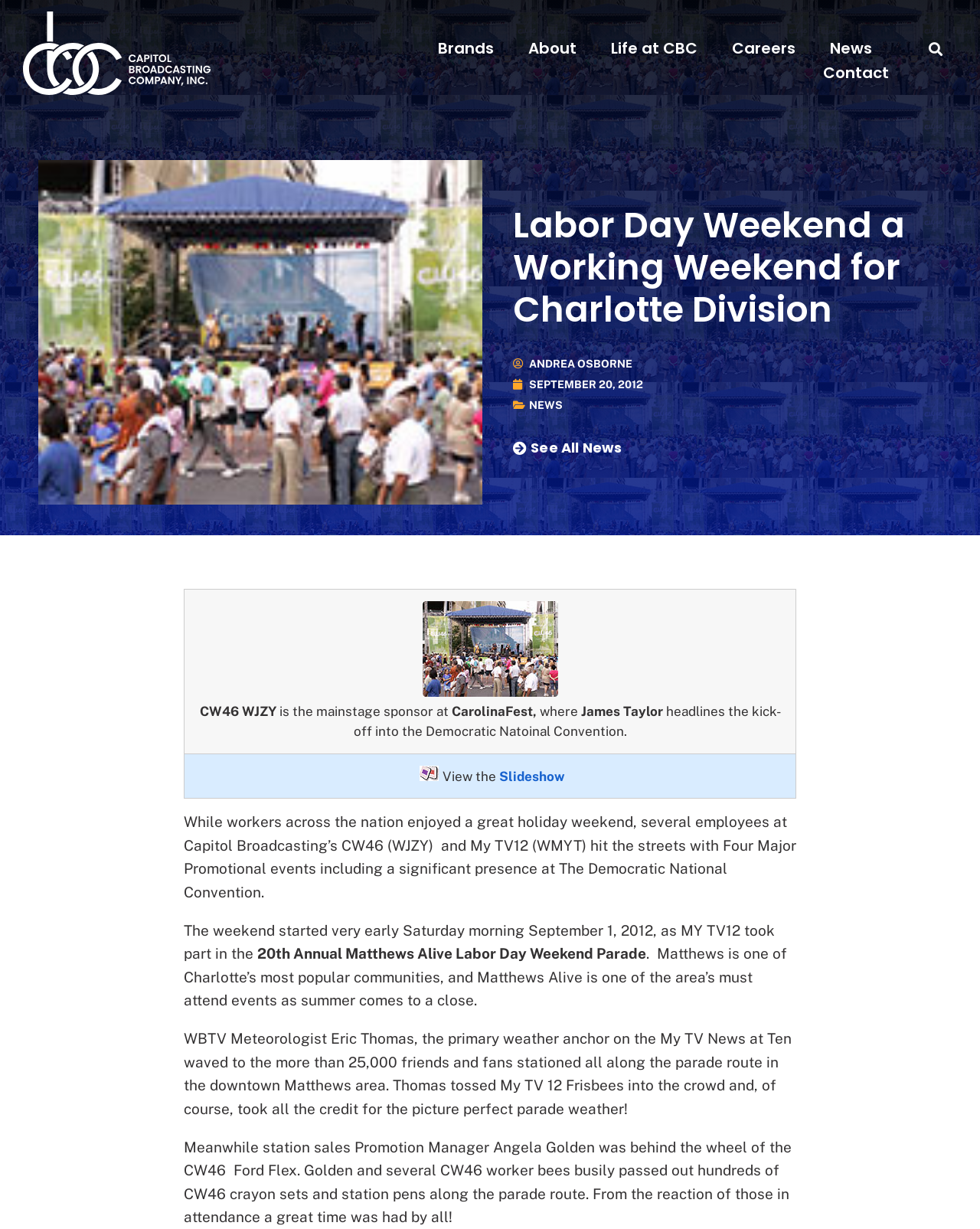Carefully examine the image and provide an in-depth answer to the question: What is the name of the meteorologist who waved to the crowd during the parade?

I found the answer by reading the StaticText element that mentions 'WBTV Meteorologist Eric Thomas, the primary weather anchor on the My TV News at Ten waved to the more than 25,000 friends and fans stationed all along the parade route'. This indicates that Eric Thomas is the meteorologist who waved to the crowd.